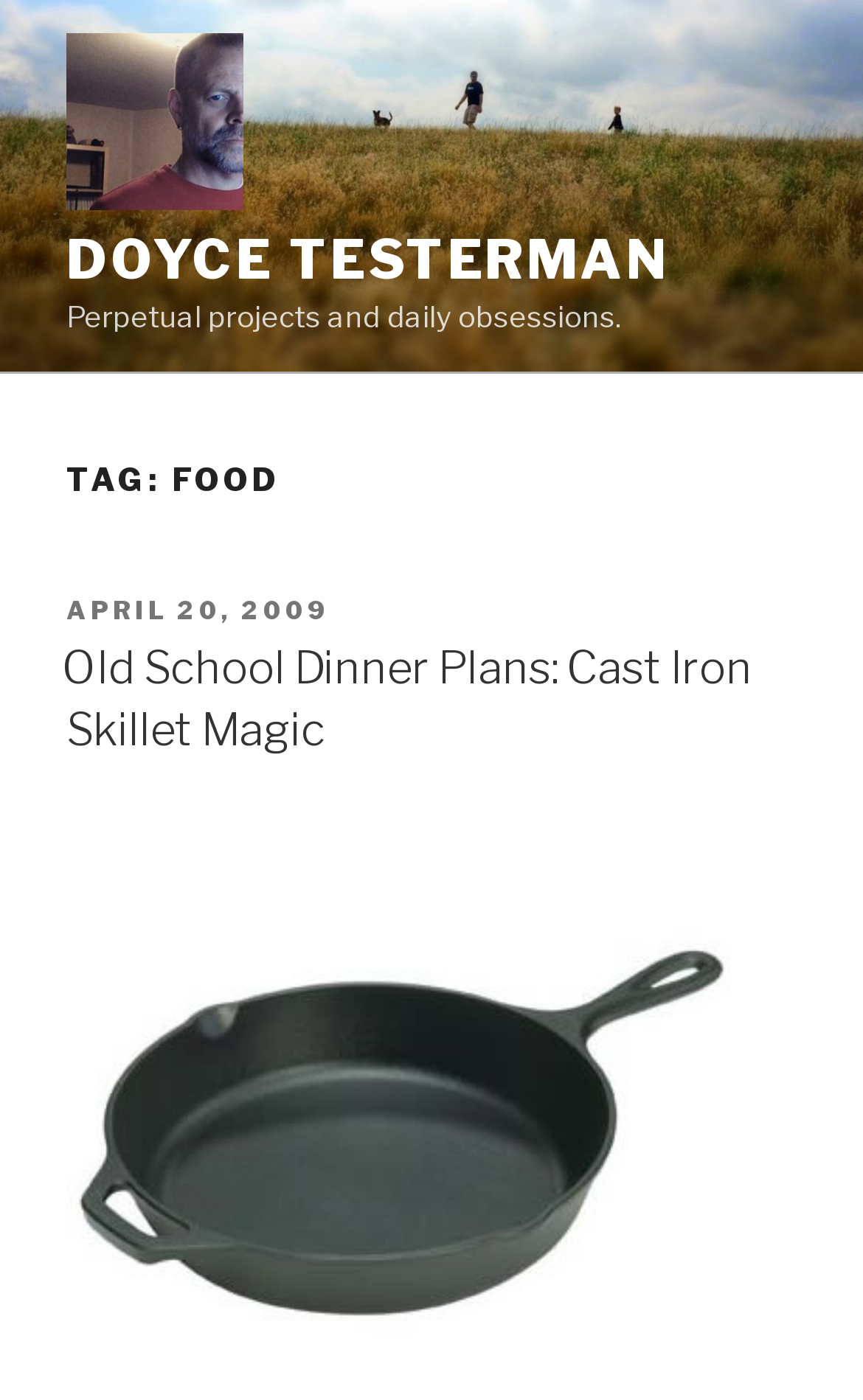Given the webpage screenshot, identify the bounding box of the UI element that matches this description: "April 20, 2009April 20, 2009".

[0.077, 0.425, 0.382, 0.447]